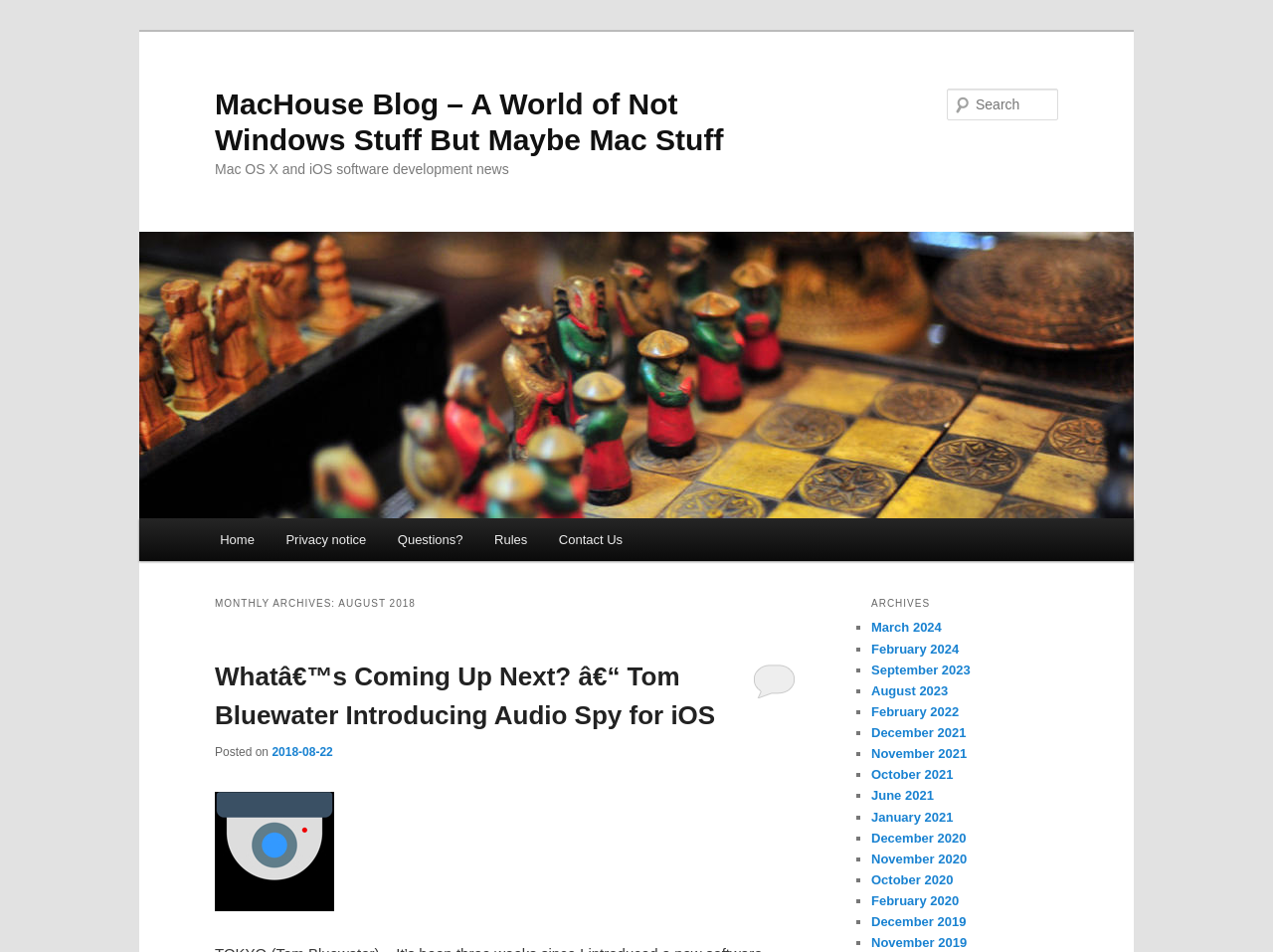Please identify the bounding box coordinates of the element on the webpage that should be clicked to follow this instruction: "Search for something". The bounding box coordinates should be given as four float numbers between 0 and 1, formatted as [left, top, right, bottom].

[0.744, 0.093, 0.831, 0.126]